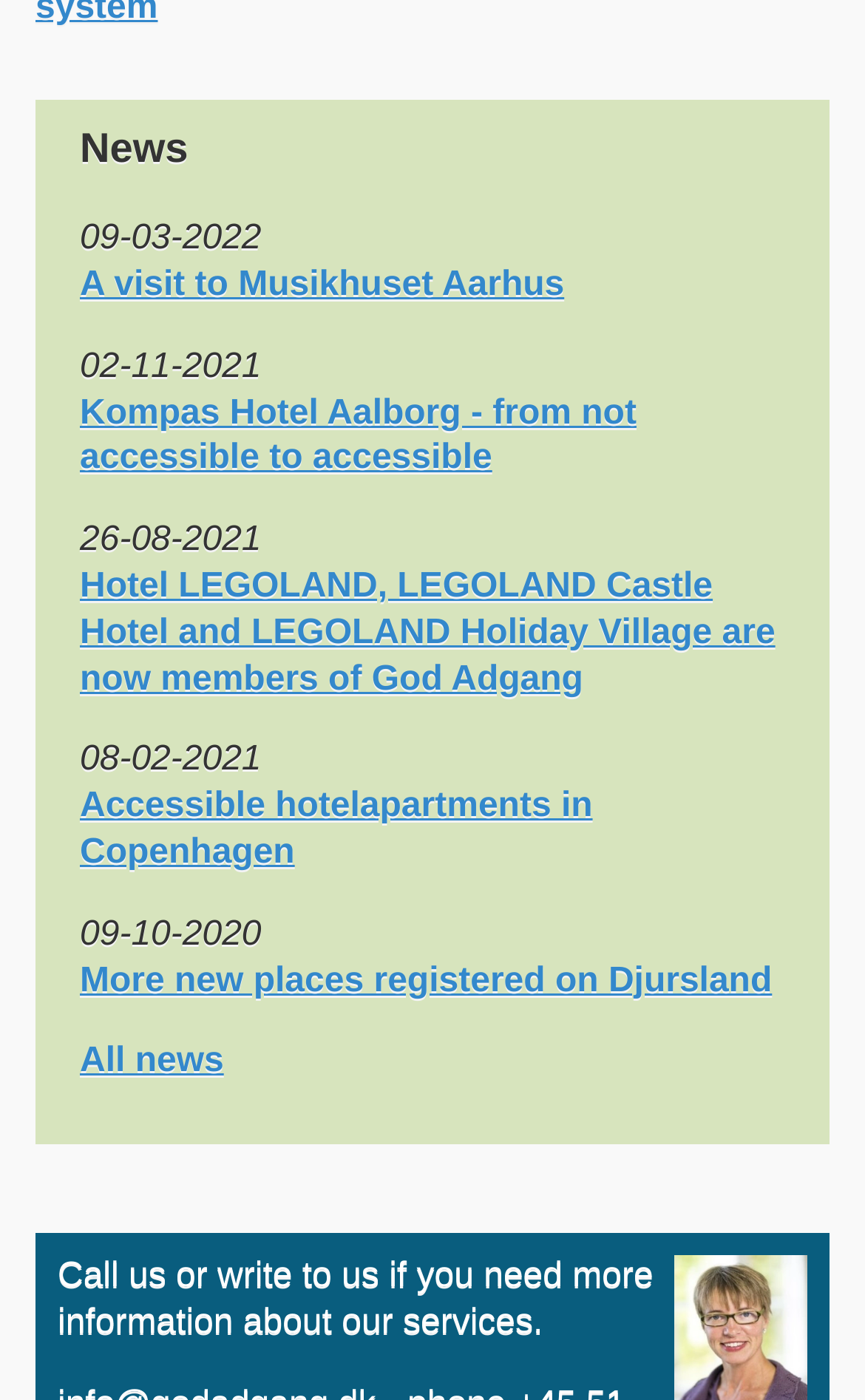Please answer the following question using a single word or phrase: 
What is the date of the latest news?

09-03-2022